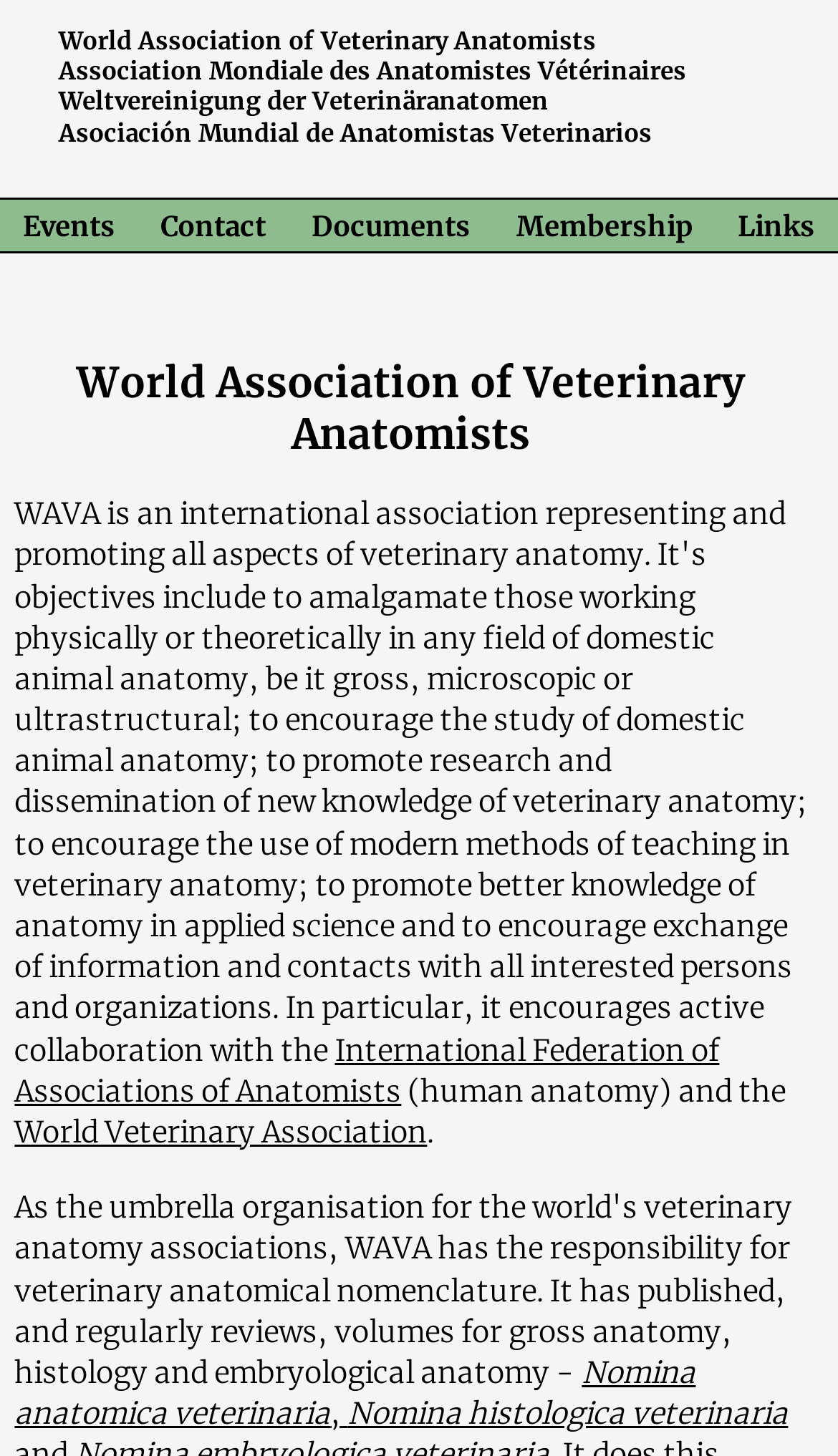Based on what you see in the screenshot, provide a thorough answer to this question: What is the name of the international federation associated with this association?

The name of the international federation can be found in the link element at the bottom of the webpage, which reads 'International Federation of Associations of Anatomists'.